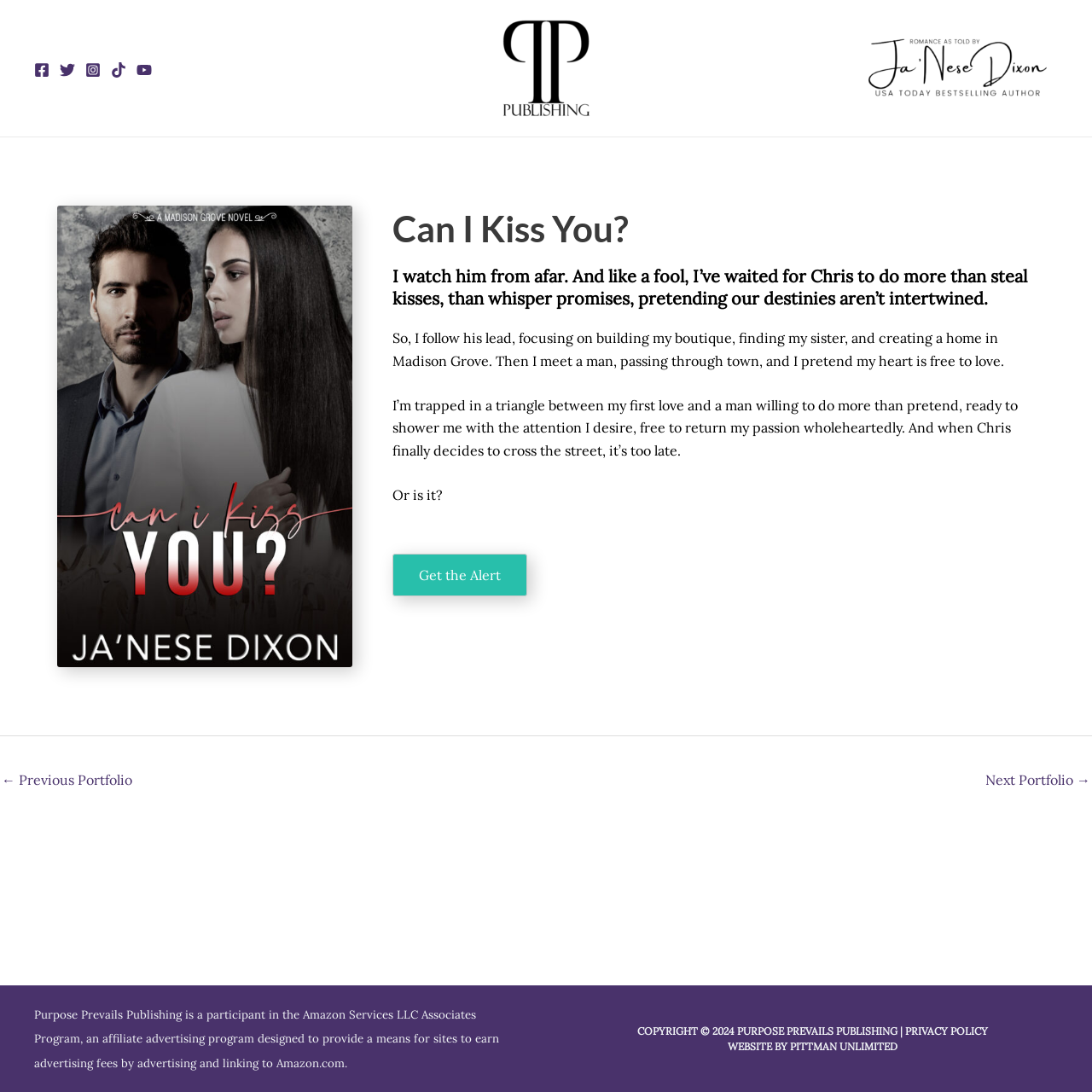Provide your answer in one word or a succinct phrase for the question: 
What is the name of the publishing company?

Purpose Prevails Publishing